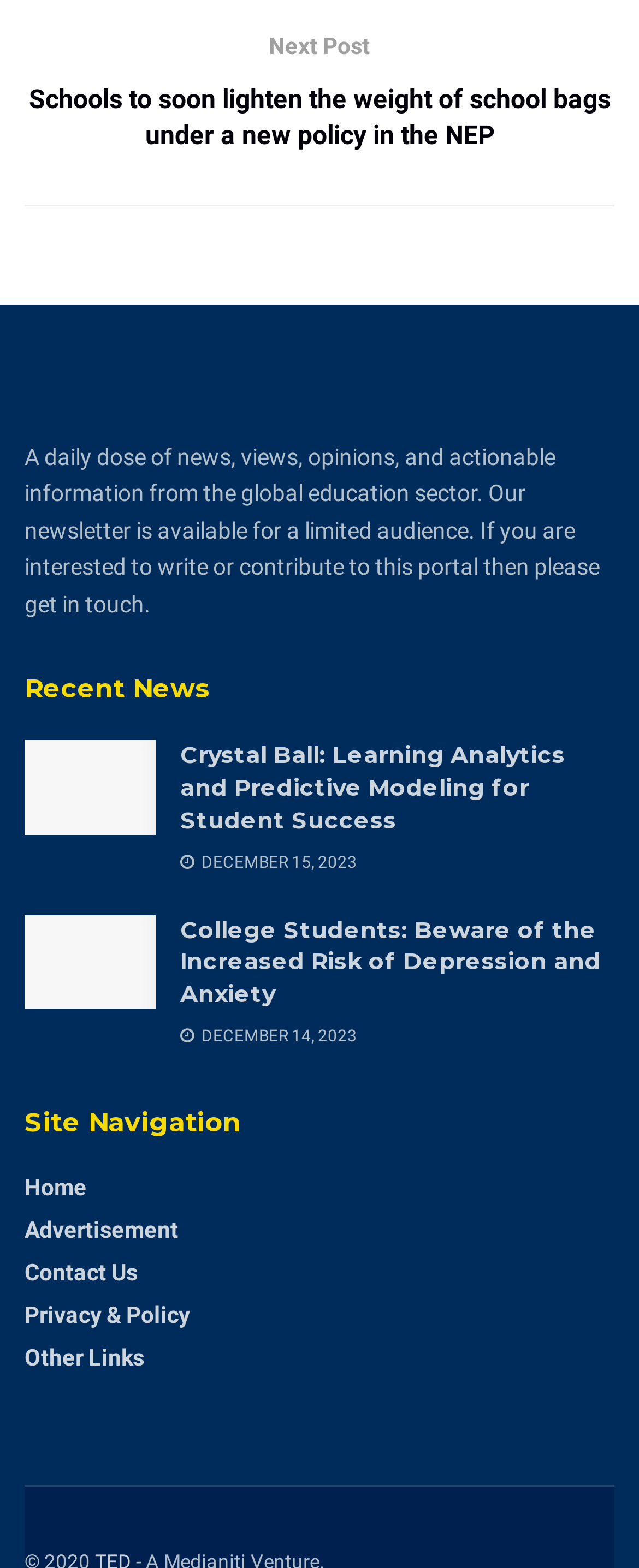Identify the bounding box coordinates for the element that needs to be clicked to fulfill this instruction: "Contact the website administrator". Provide the coordinates in the format of four float numbers between 0 and 1: [left, top, right, bottom].

[0.038, 0.803, 0.215, 0.82]